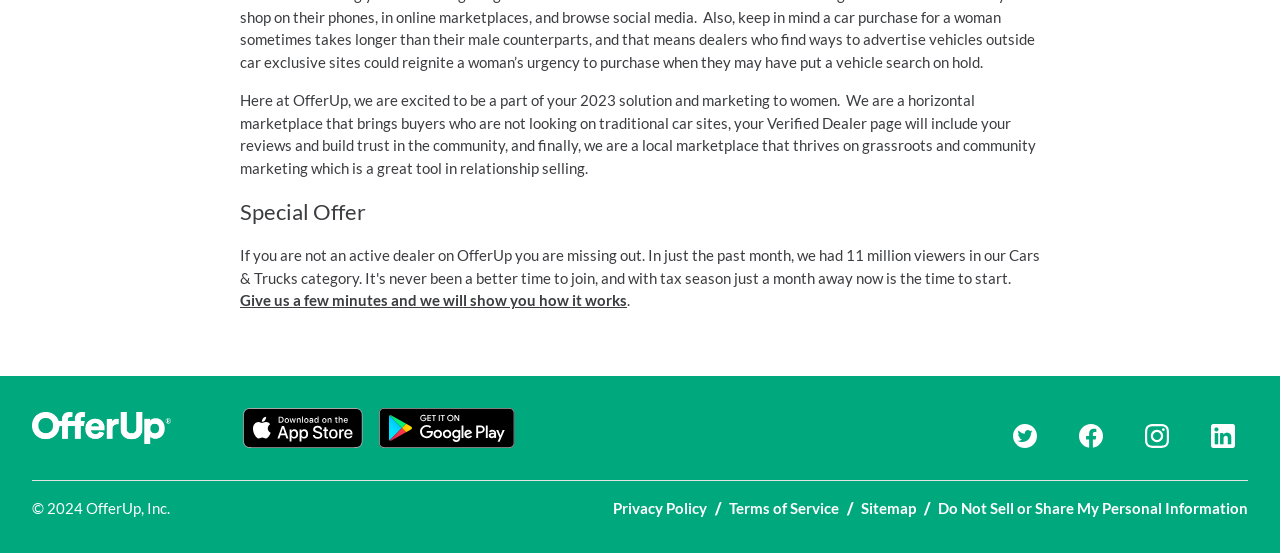Find the bounding box coordinates corresponding to the UI element with the description: "Terms of Service". The coordinates should be formatted as [left, top, right, bottom], with values as floats between 0 and 1.

[0.57, 0.898, 0.655, 0.941]